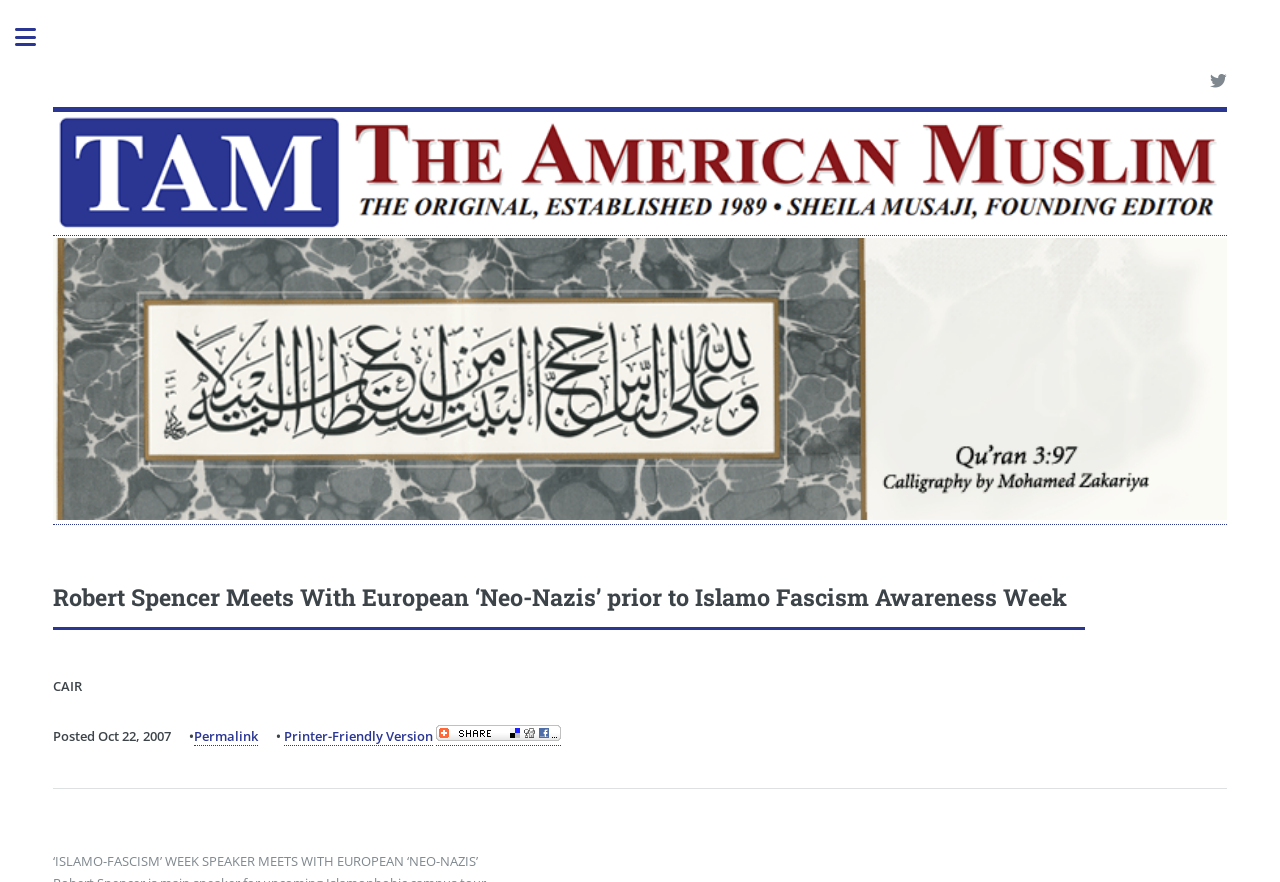Find the bounding box of the web element that fits this description: "Printer-Friendly Version".

[0.222, 0.824, 0.339, 0.846]